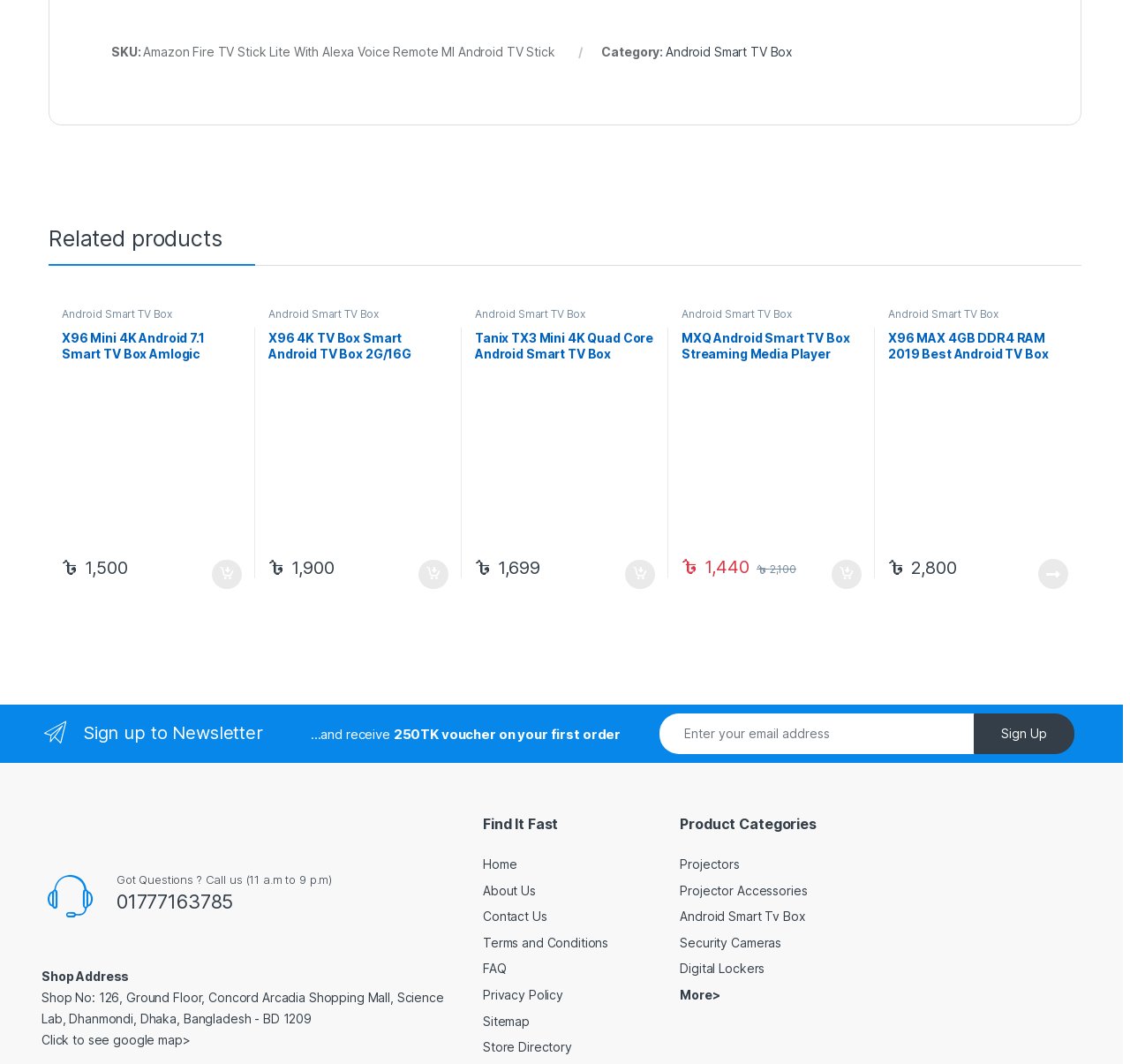Please identify the bounding box coordinates of the element I should click to complete this instruction: 'Click on 'X96 MAX 4GB DDR4 RAM 2019 Best Android TV Box''. The coordinates should be given as four float numbers between 0 and 1, like this: [left, top, right, bottom].

[0.786, 0.311, 0.945, 0.341]